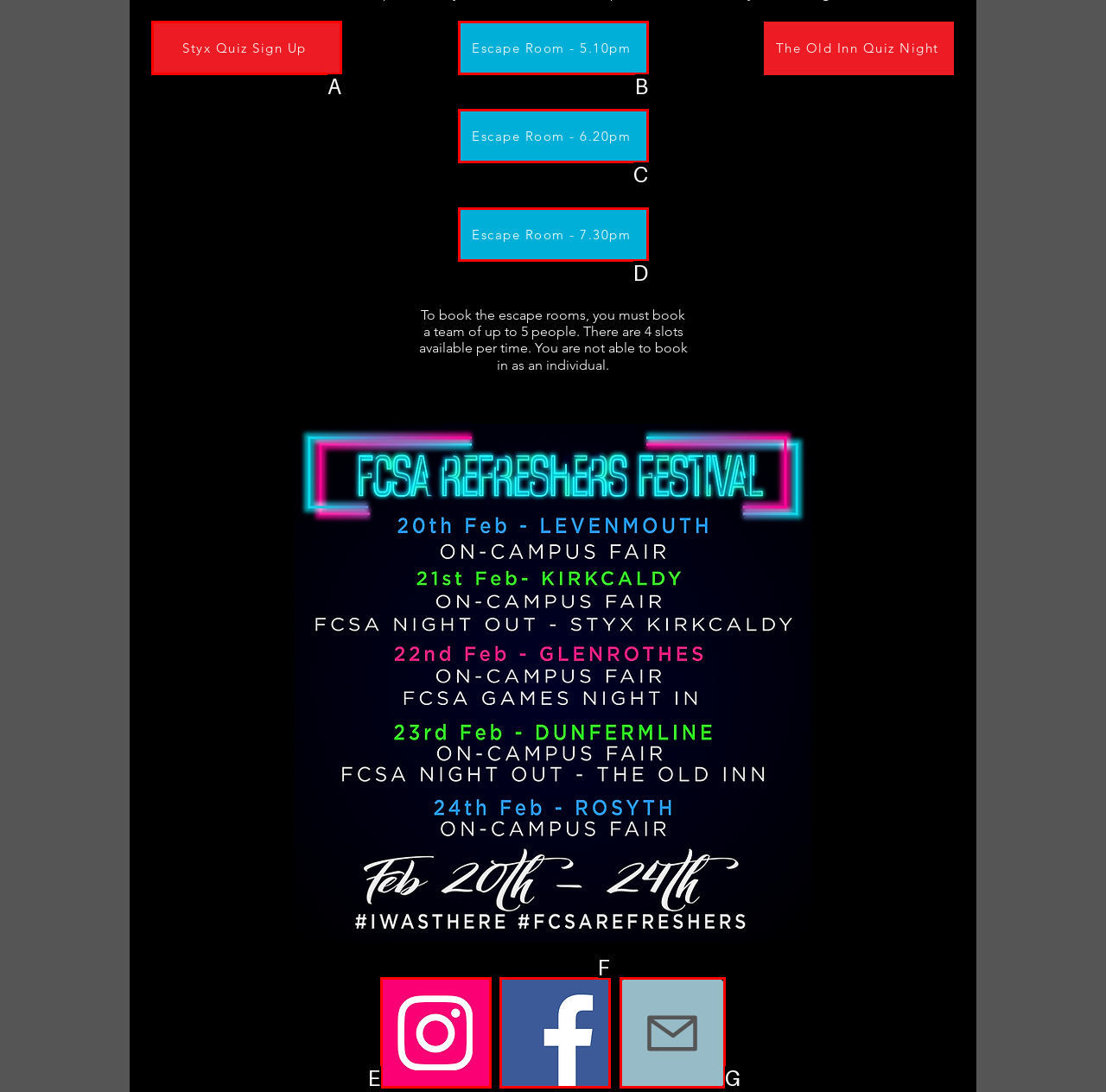Based on the provided element description: Email Us, identify the best matching HTML element. Respond with the corresponding letter from the options shown.

G